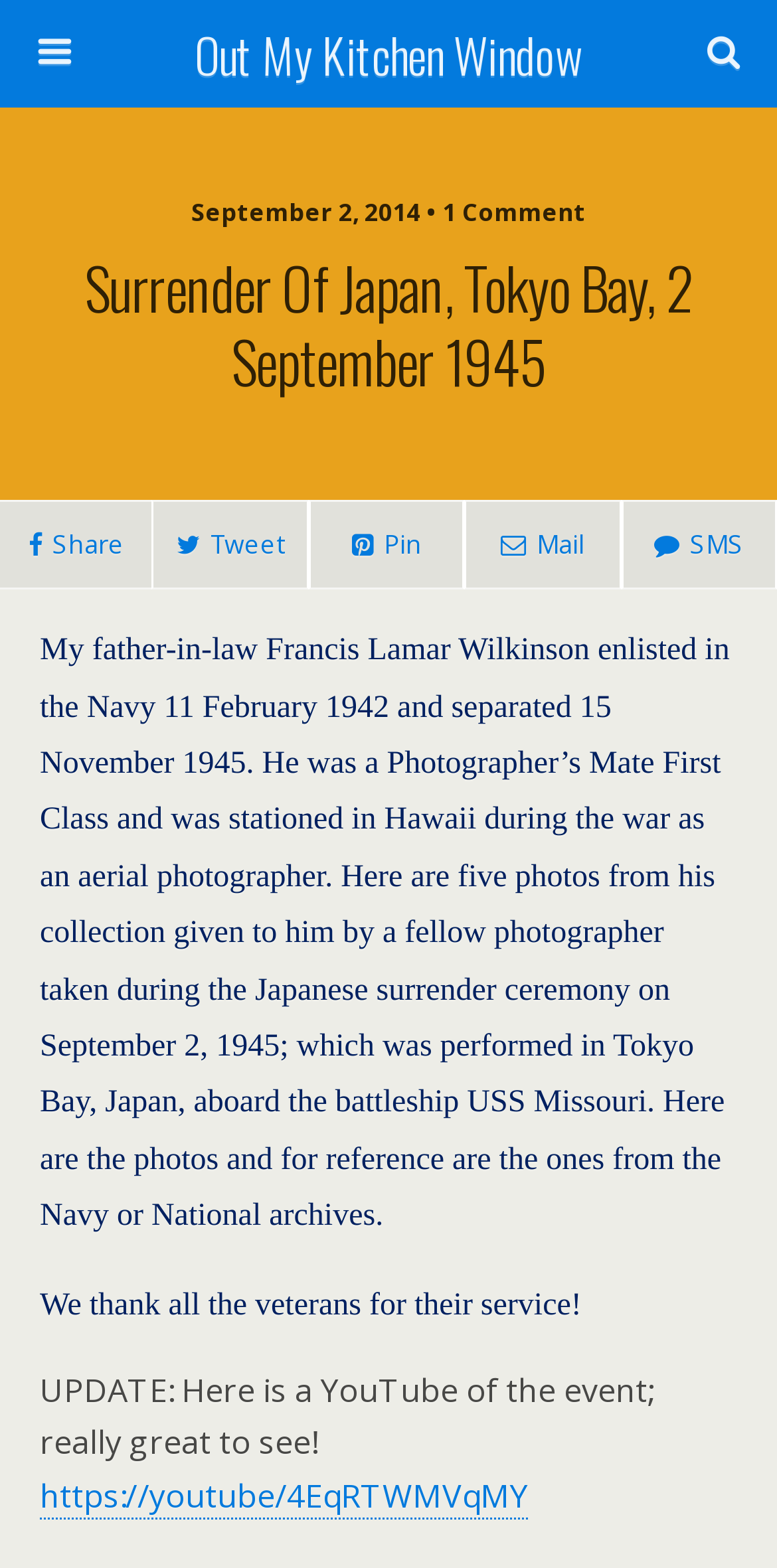Using the information in the image, give a detailed answer to the following question: How many photos are shared from Francis Lamar Wilkinson's collection?

I found the answer by reading the paragraph that describes the event, which mentions that there are five photos from Francis Lamar Wilkinson's collection given to him by a fellow photographer taken during the Japanese surrender ceremony.